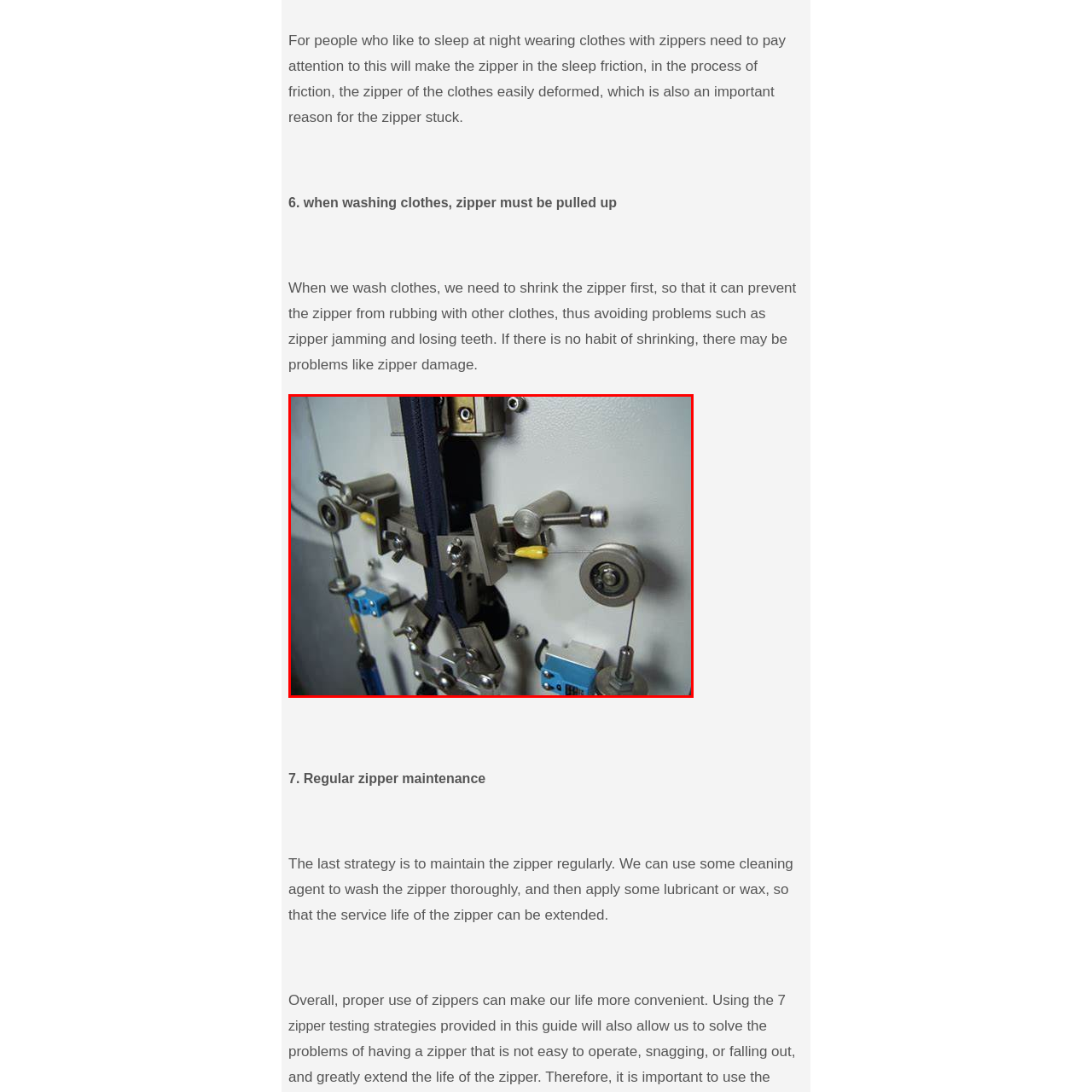Offer a detailed caption for the image that is surrounded by the red border.

The image shows a close-up view of a zipper reciprocating fatigue testing machine, which is designed to assess the durability and functionality of zippers. The machine features various mechanical components, including metal clamps and rollers, that simulate the repetitive motion a zipper undergoes during use. This testing apparatus is crucial for ensuring that zippers can withstand regular wear and tear, preventing issues such as jamming and misalignment. Proper testing and maintenance of zippers help extend their lifespan and enhance the reliability of clothing and accessories that utilize them.